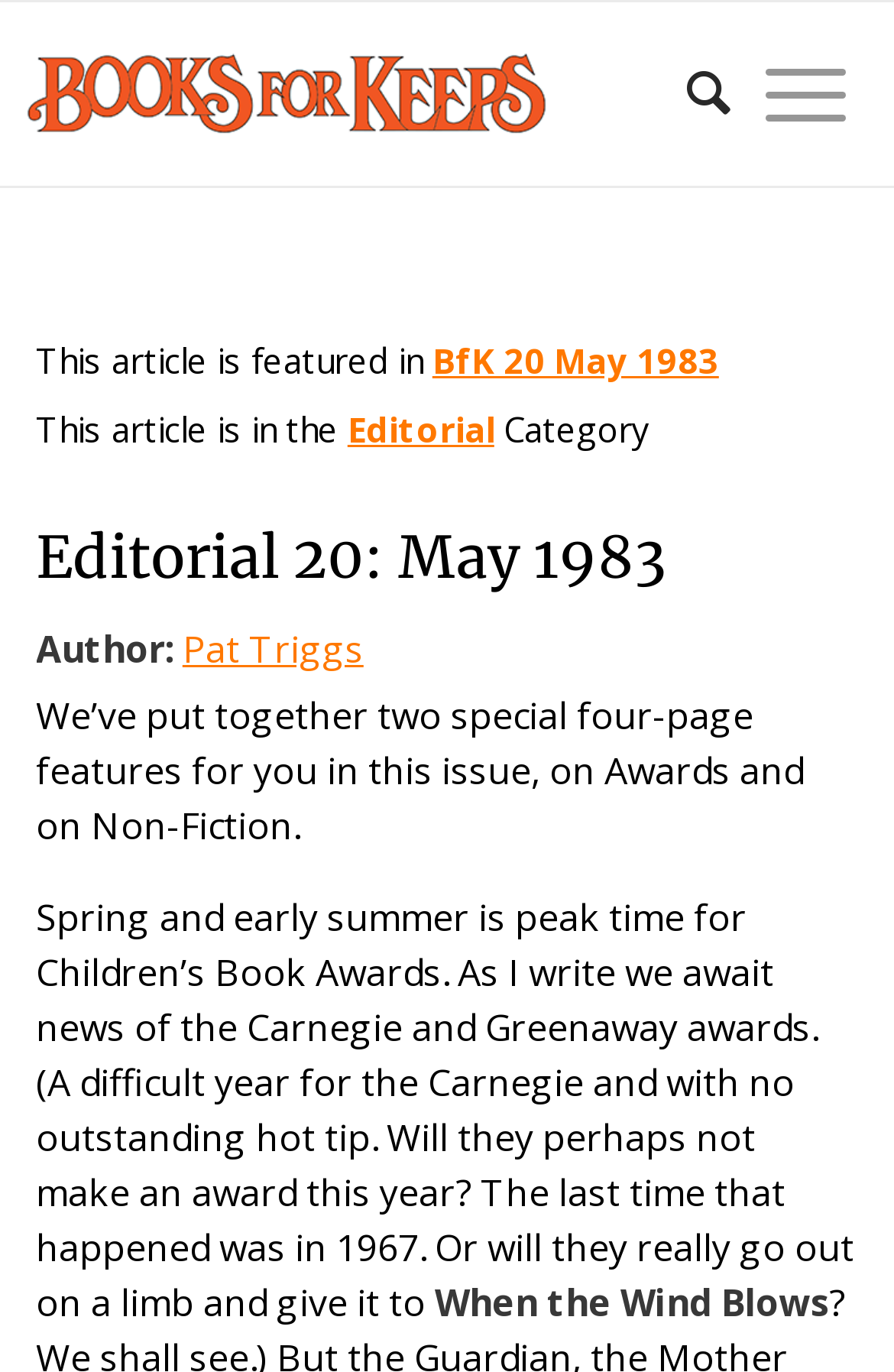From the screenshot, find the bounding box of the UI element matching this description: "alt="Books For Keeps"". Supply the bounding box coordinates in the form [left, top, right, bottom], each a float between 0 and 1.

[0.026, 0.002, 0.762, 0.135]